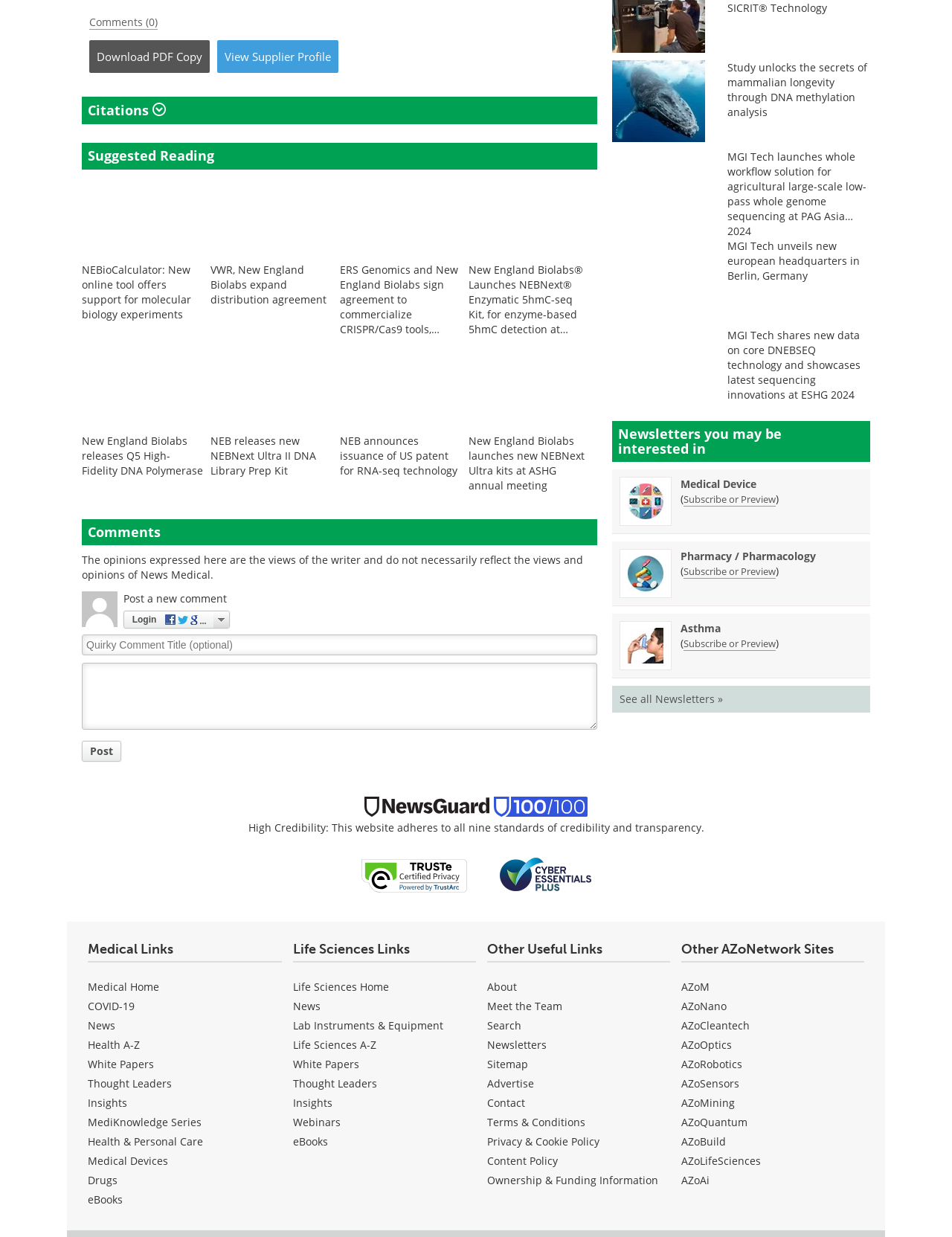Please mark the bounding box coordinates of the area that should be clicked to carry out the instruction: "Post a new comment".

[0.13, 0.478, 0.238, 0.49]